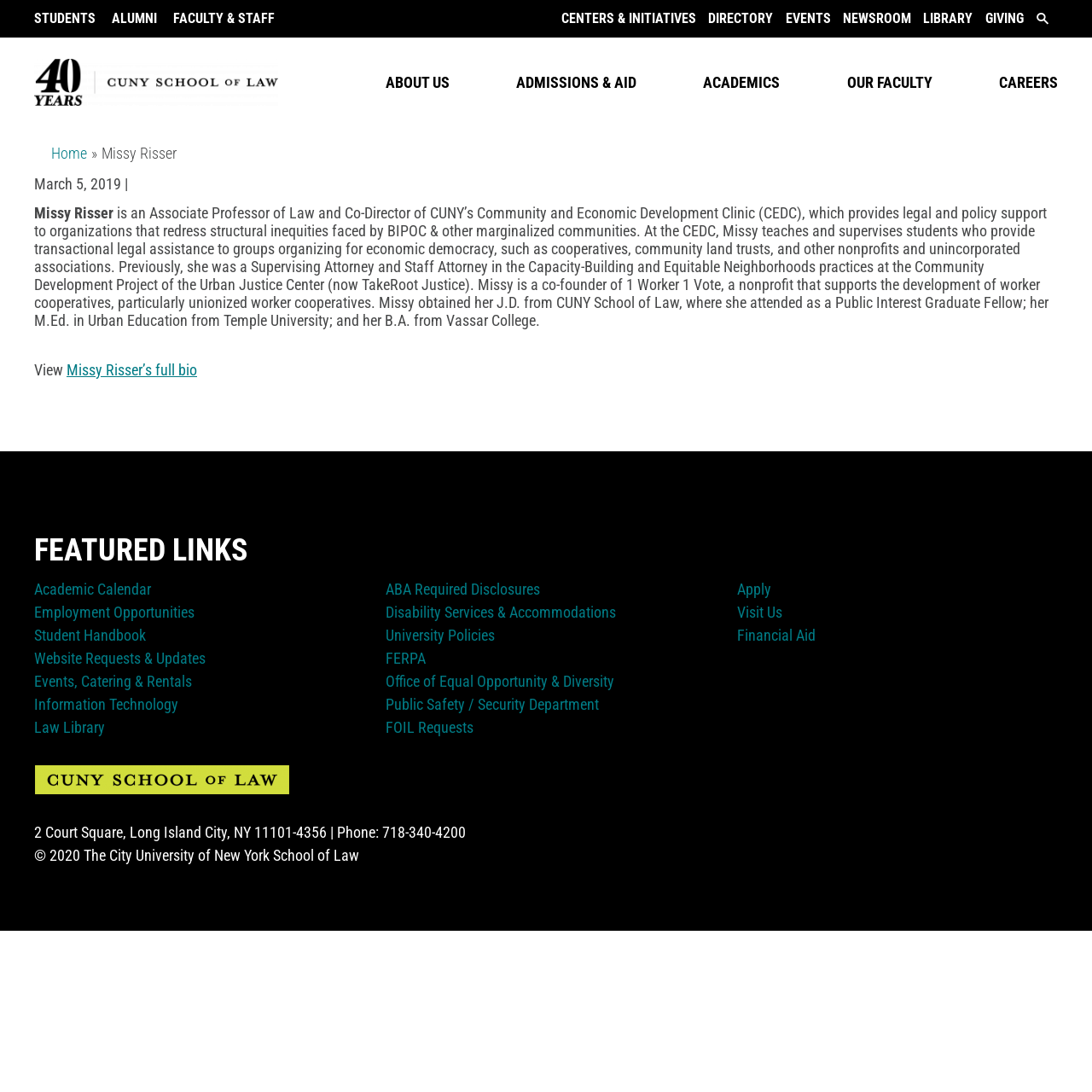Please locate the bounding box coordinates for the element that should be clicked to achieve the following instruction: "Download the Android app". Ensure the coordinates are given as four float numbers between 0 and 1, i.e., [left, top, right, bottom].

None